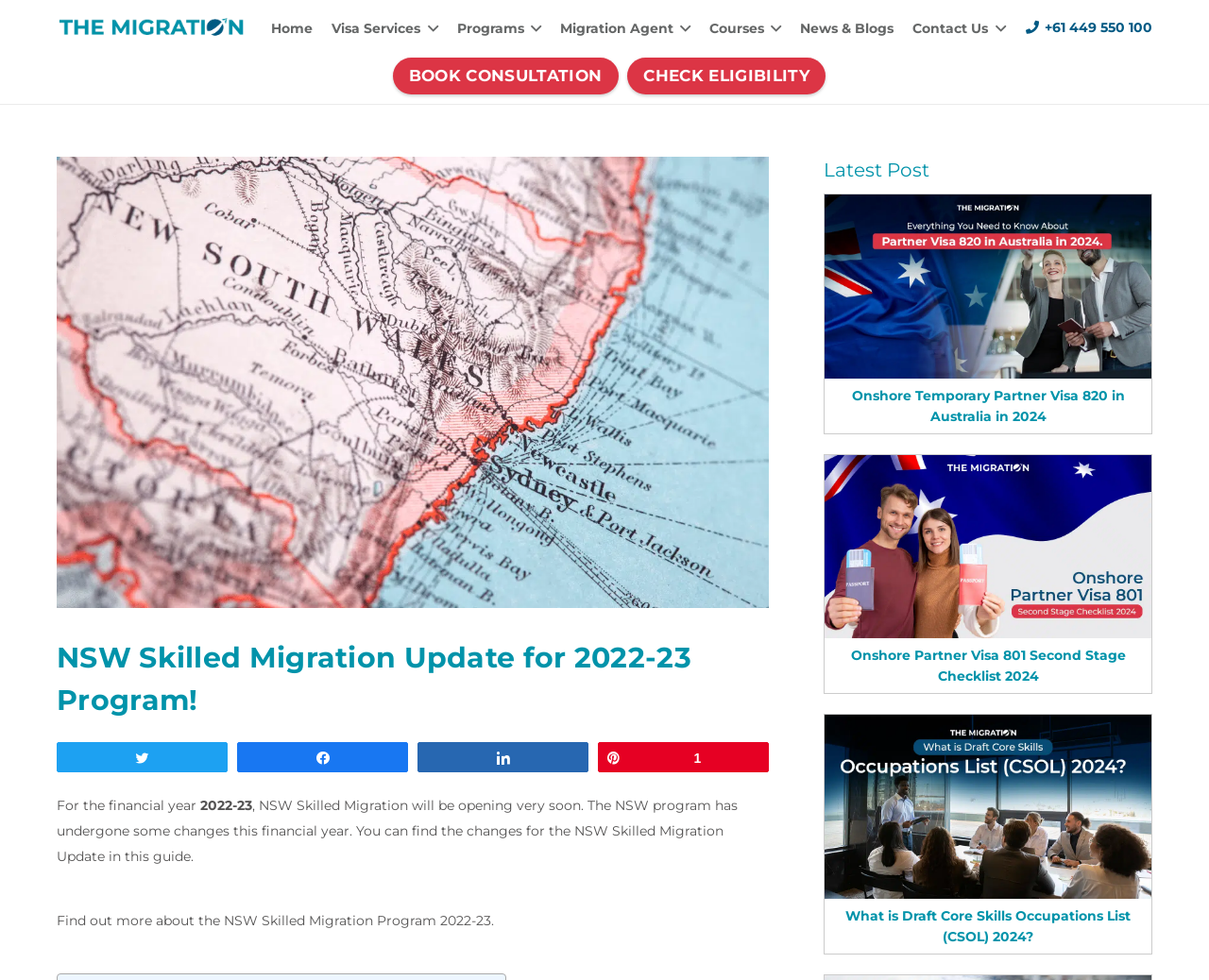Locate the bounding box coordinates of the segment that needs to be clicked to meet this instruction: "Click the 'BOOK CONSULTATION' button".

[0.325, 0.058, 0.511, 0.096]